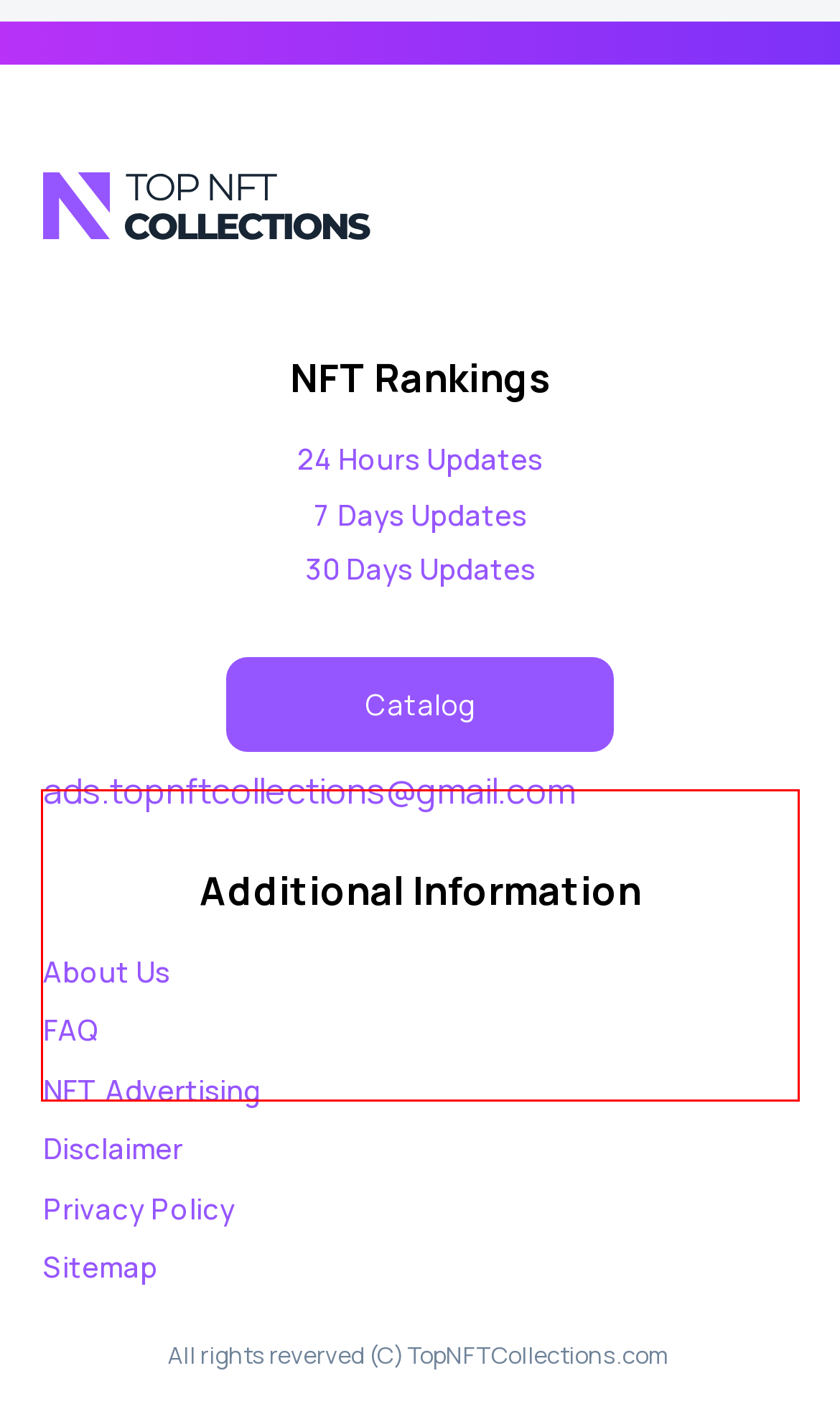Please use OCR to extract the text content from the red bounding box in the provided webpage screenshot.

While records of NFT sales are broken not so frequently, new top NFT artists can appear on the scene every month or week. That’s why it is vital to be in the know if you are hunting for some NFT to buy, especially if your goal is to purchase works by popular NFT artists at the dawn of their fame.